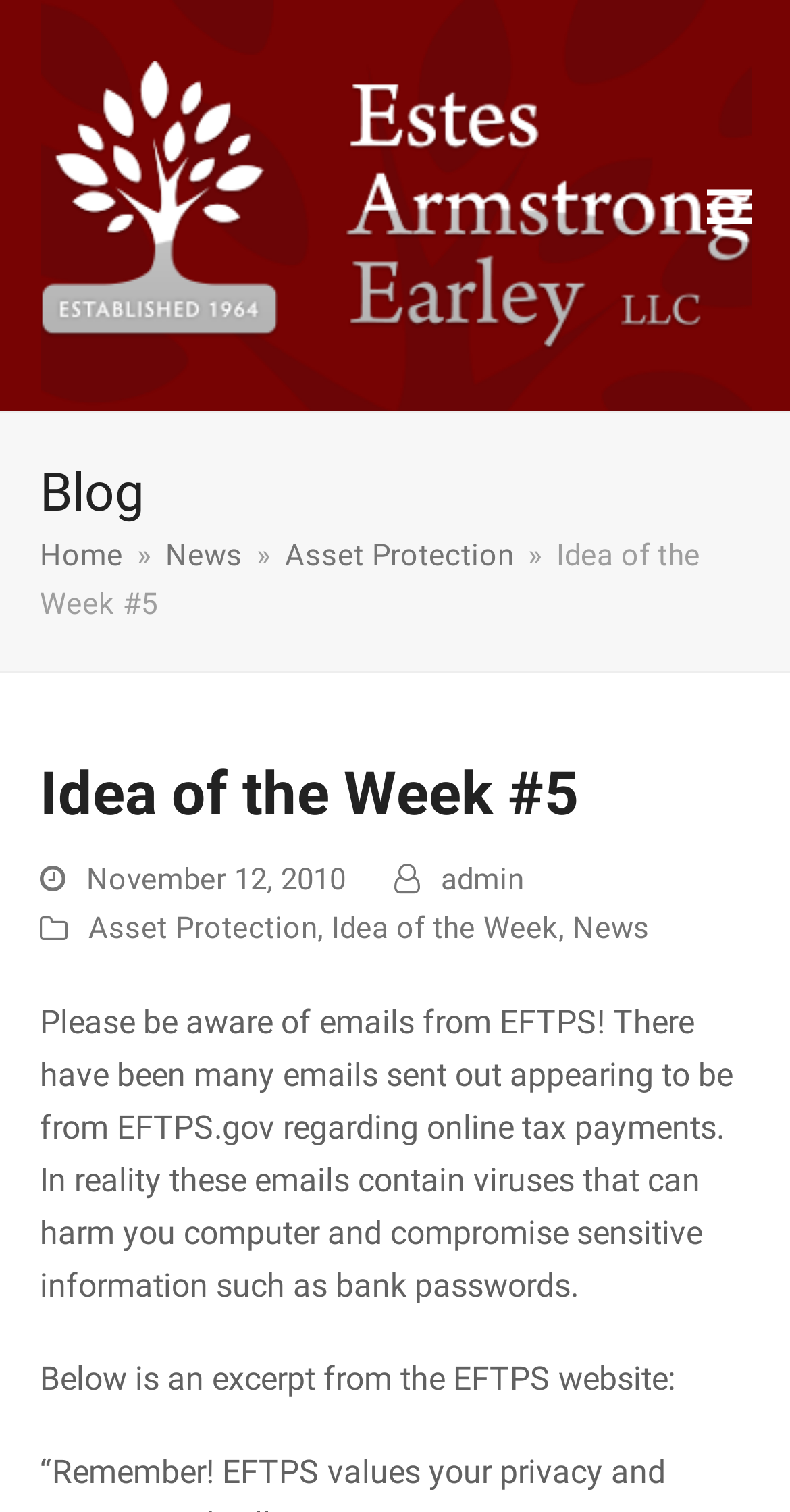Determine the bounding box coordinates of the target area to click to execute the following instruction: "Click the 'admin' link."

[0.558, 0.569, 0.663, 0.593]